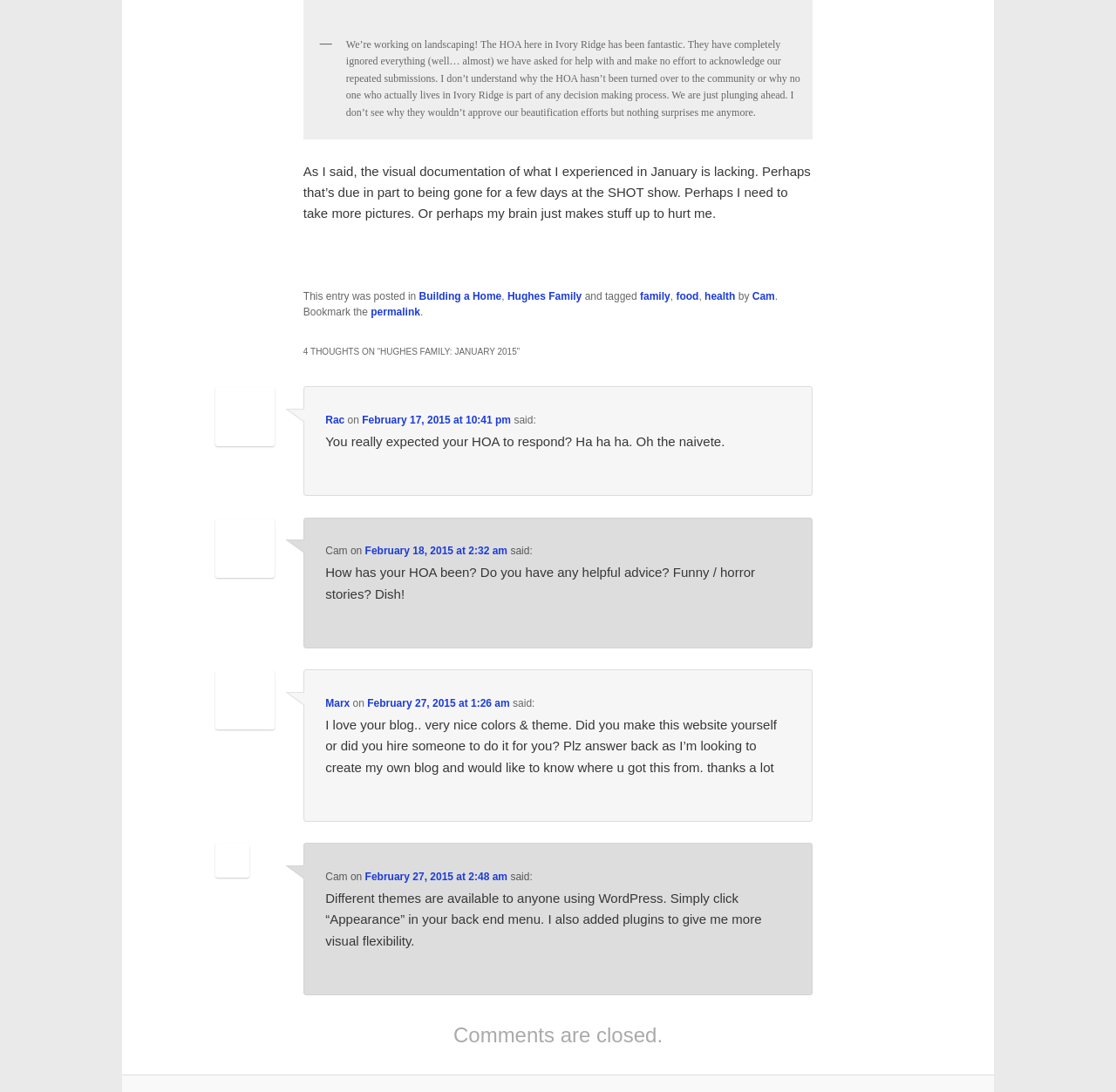How many comments are there on this blog post?
From the image, respond using a single word or phrase.

4